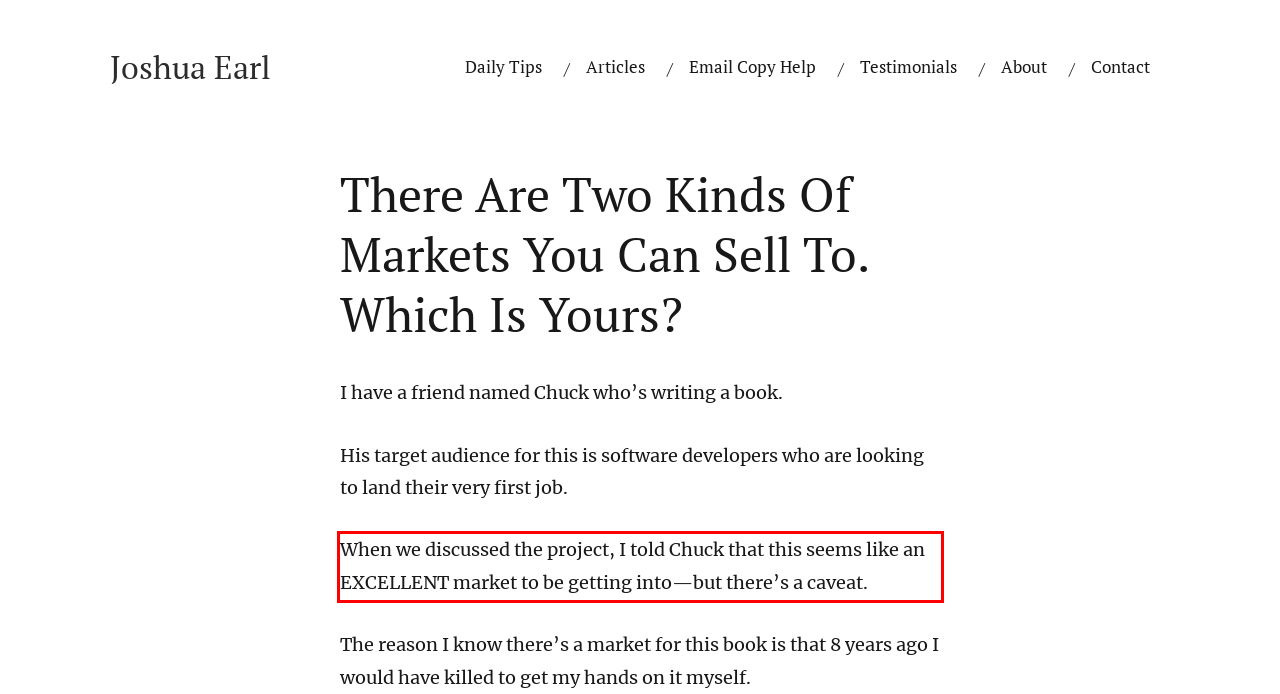You have a screenshot of a webpage with a red bounding box. Use OCR to generate the text contained within this red rectangle.

When we discussed the project, I told Chuck that this seems like an EXCELLENT market to be getting into—but there’s a caveat.